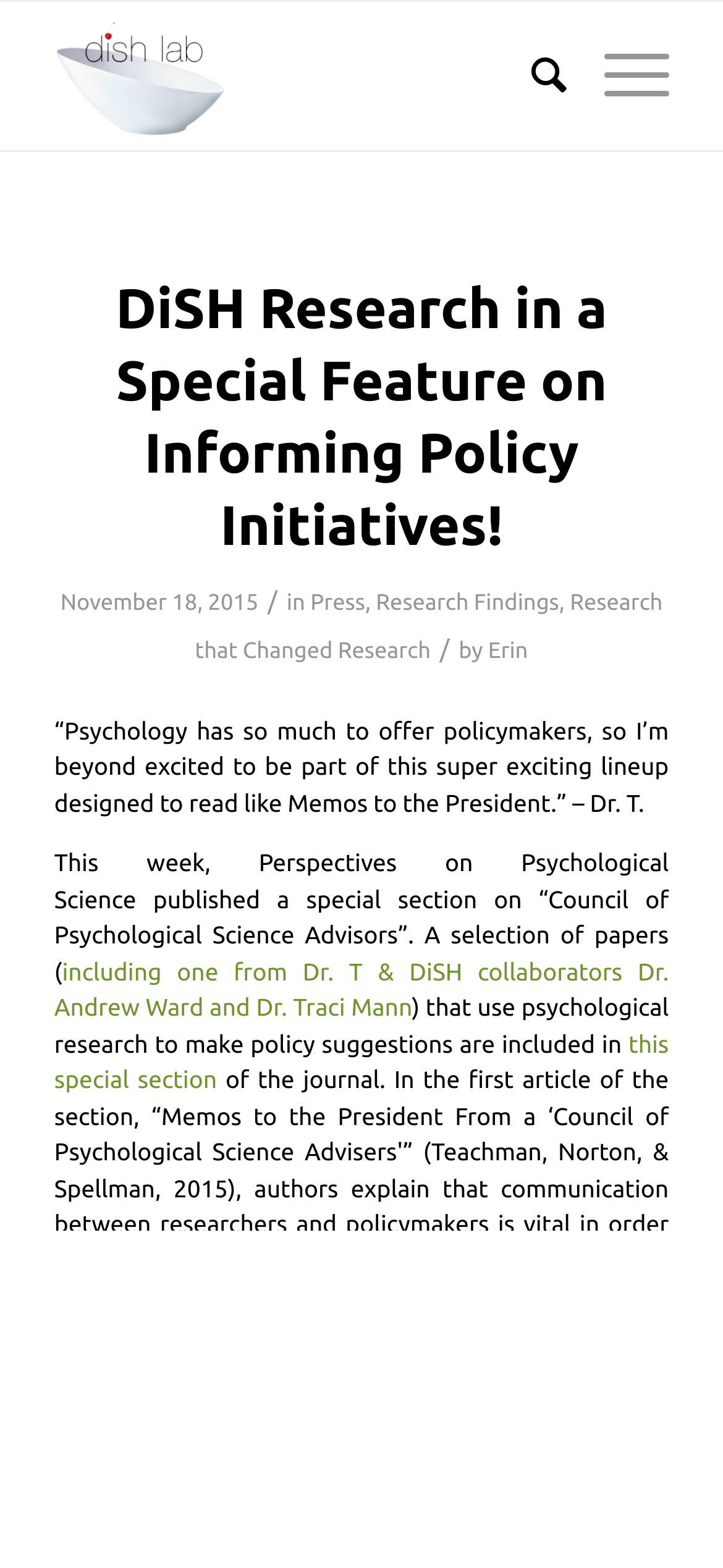Offer an in-depth caption of the entire webpage.

The webpage is about DiSH Research, specifically a special feature on informing policy initiatives. At the top, there is a logo of DiSH Lab, accompanied by a search bar and a menu button. Below this, there is a header section that displays the title "DiSH Research in a Special Feature on Informing Policy Initiatives!" along with the date "November 18, 2015". 

Underneath the header, there are several links and text sections. The first link is to "Press", followed by "Research Findings", and then "Research that Changed Research". There is also a quote from Dr. T, which takes up a significant portion of the page. 

The main content of the page starts with a sentence "This week, Perspectives on Psychological Science published a special section on “Council of Psychological Science Advisors”." This is followed by a description of the special section, which includes papers that use psychological research to make policy suggestions. One of these papers is from Dr. T and DiSH collaborators Dr. Andrew Ward and Dr. Traci Mann. The page also mentions that the article "Promoting Public Health in the Context of the ‘Obesity Epidemic’" is included in this special section.